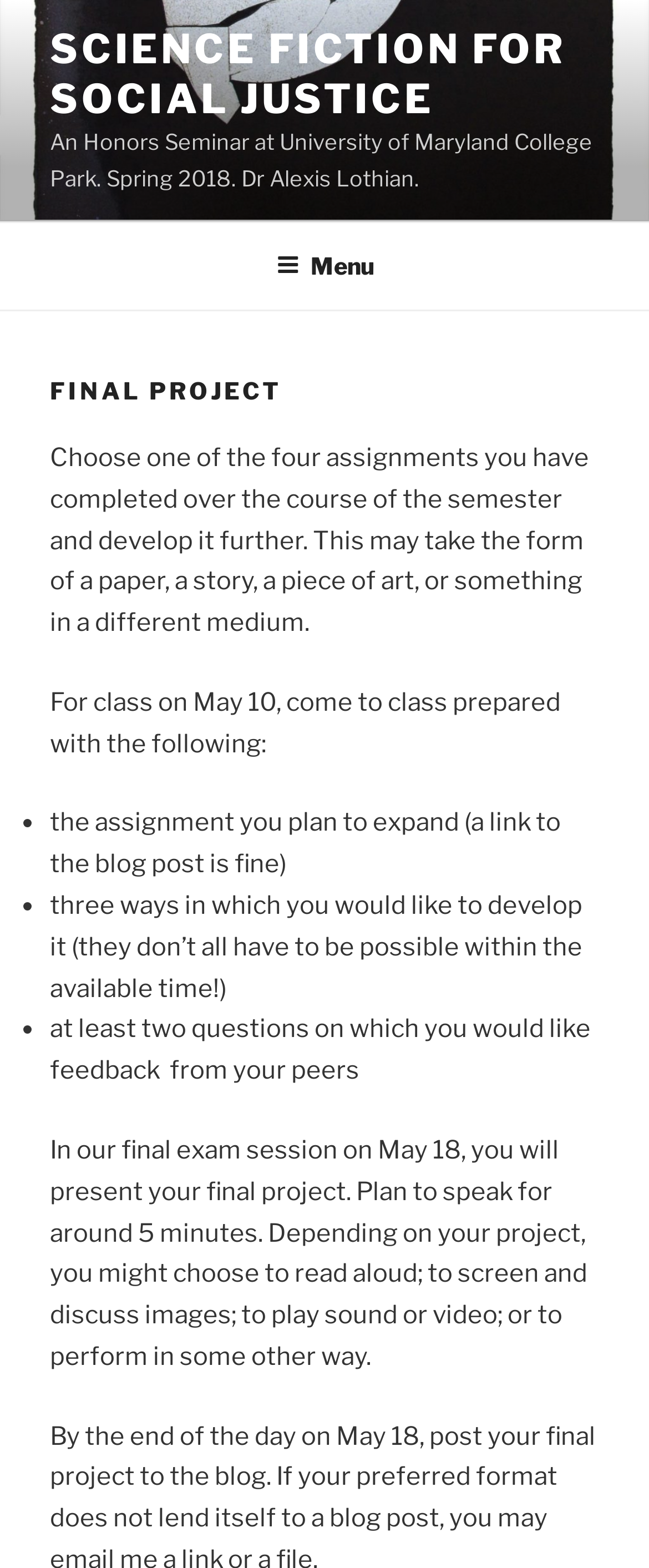Based on the element description, predict the bounding box coordinates (top-left x, top-left y, bottom-right x, bottom-right y) for the UI element in the screenshot: Menu

[0.388, 0.143, 0.612, 0.195]